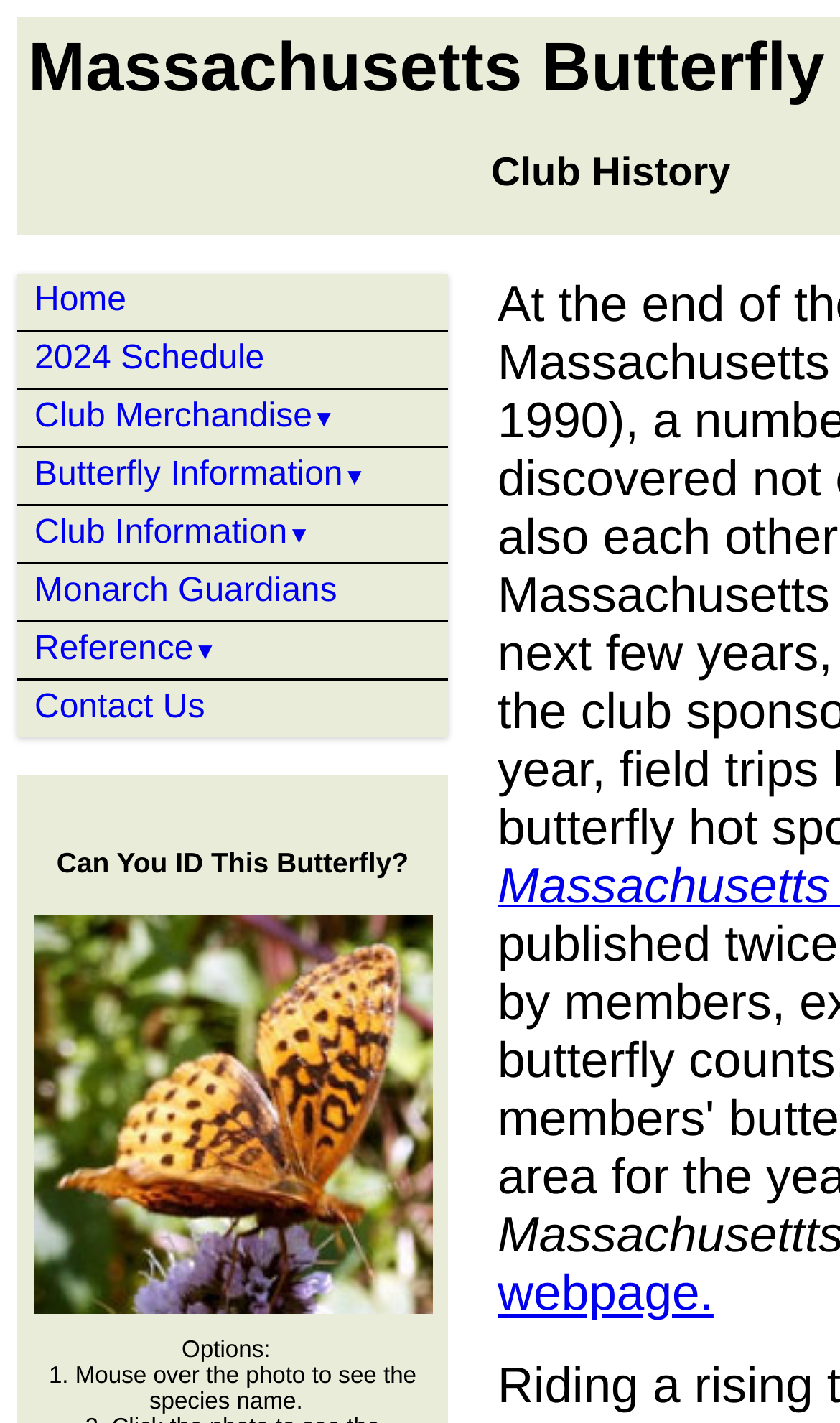Summarize the webpage with a detailed and informative caption.

The webpage is about the Massachusetts Butterfly Club, specifically its club history. At the top, there are several links to navigate to different sections of the website, including "Home", "2024 Schedule", "Club Merchandise", "Butterfly Information", "Club Information", "Monarch Guardians", "Reference", and "Contact Us". 

Under "Club Merchandise", there are four sub-links: "Hats", "T-shirts", "Journal back issues". Similarly, under "Butterfly Information", there are six sub-links: "Butterfly Conservation", "Butterfly Gardening", "Endangered Butterflies of Massachusetts", "Butterfly Flight Dates chart", "Report Your Sightings", and "Butterfly Photos & Info". 

Under "Club Information", there are seven sub-links: "Club History", "Club Membership", "Donate to the Club", "Club Publications", "Butterflying Code of Ethics", "In The News", and "Past Club Events". 

Under "Reference", there are two sub-links: "Books & Guides" and "Links". 

Below the navigation links, there is a heading "Can You ID This Butterfly?" followed by a link "Meadow Fritillary - Boloria bellona" and an image of a butterfly. To the right of the image, there is a static text "Options:" and below it, another static text providing instructions on how to see the species name of the butterfly.